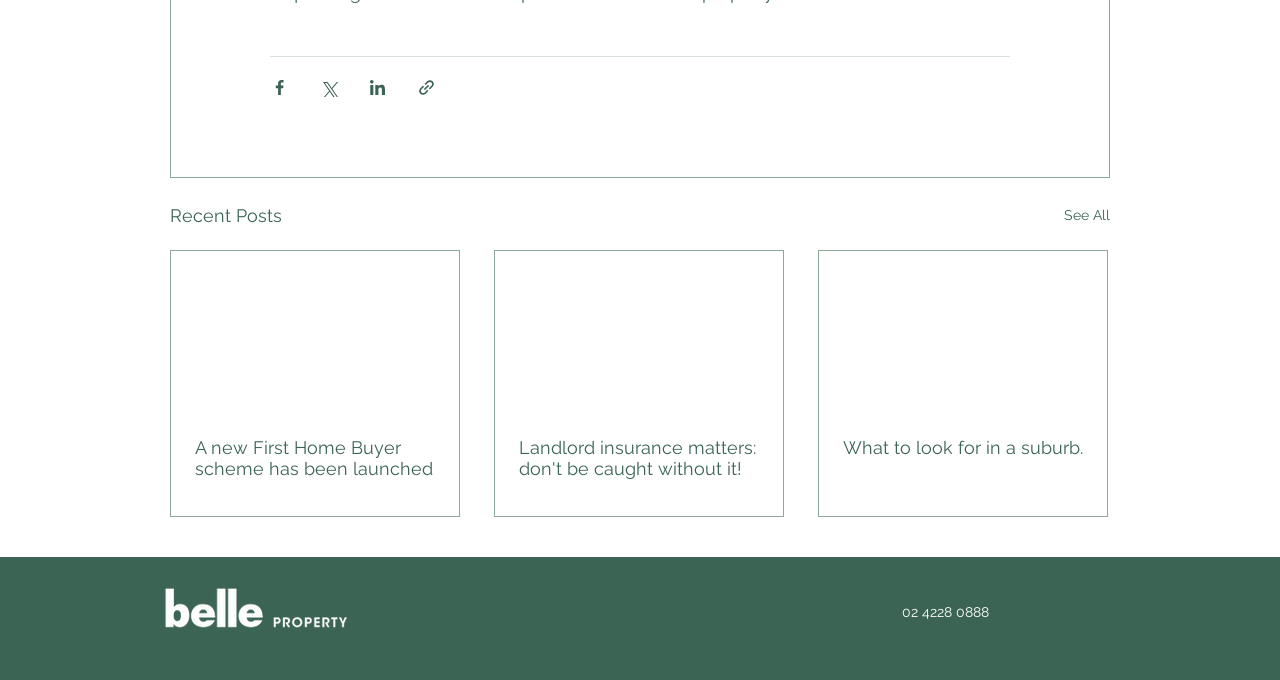Reply to the question below using a single word or brief phrase:
What is the title of the section below the sharing buttons?

Recent Posts